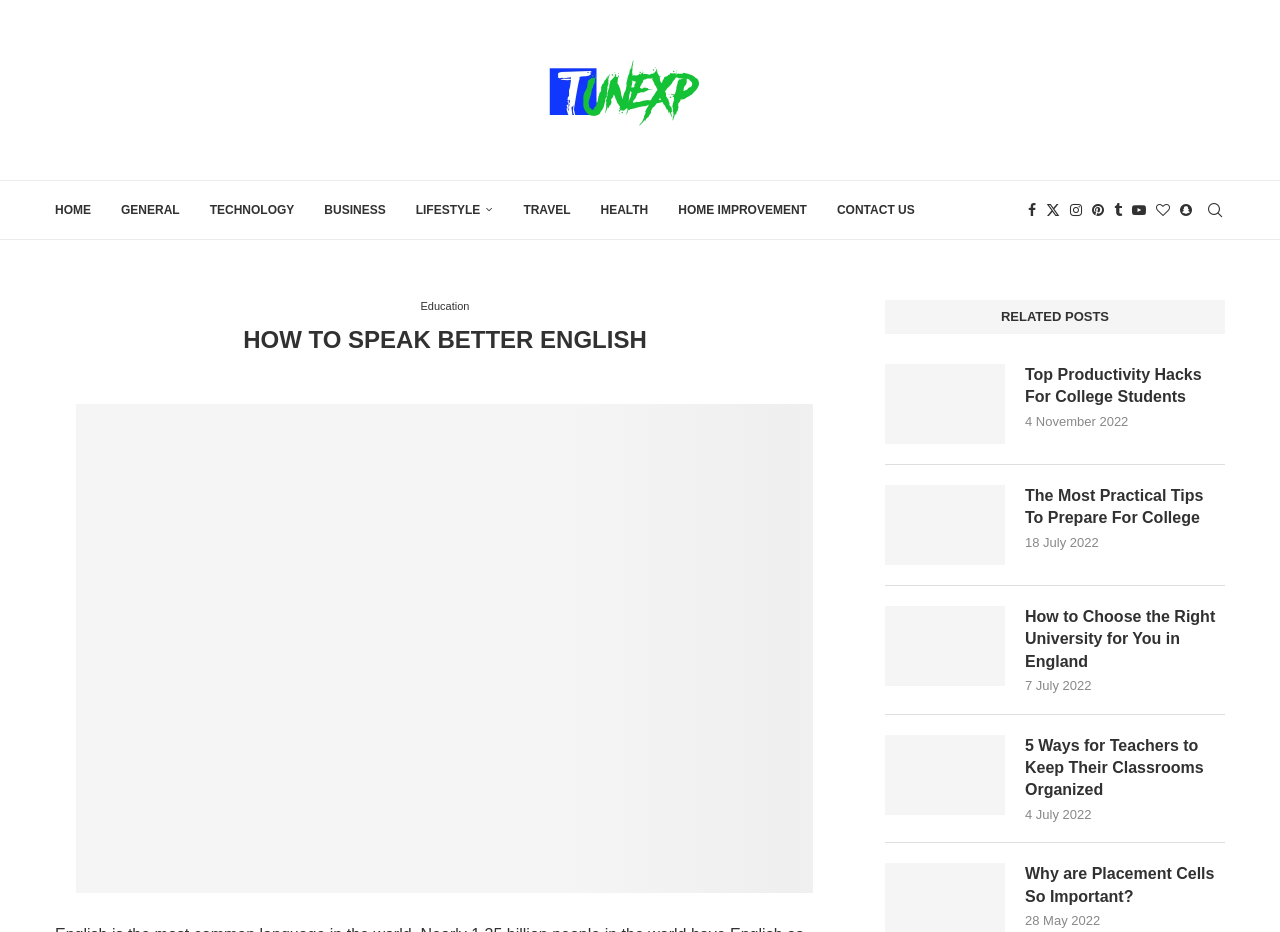Summarize the contents and layout of the webpage in detail.

This webpage is about "How to Speak Better English" and appears to be a blog post. At the top, there is a logo and a navigation menu with links to various categories such as "HOME", "GENERAL", "TECHNOLOGY", and more. Below the navigation menu, there is a heading that reads "HOW TO SPEAK BETTER ENGLISH". 

To the right of the heading, there is information about the author, "Sudarsan", and the date the post was published, "26 June 2022". Below this, there is a large image related to the topic of speaking better English.

The main content of the webpage is a blog post about how to speak better English. The post is divided into sections, but the exact content is not specified in the accessibility tree.

On the right side of the webpage, there is a section titled "RELATED POSTS" with links to four other blog posts: "Top Productivity Hacks For College Students", "The Most Practical Tips To Prepare For College", "How to Choose the Right University for You in England", and "5 Ways for Teachers to Keep Their Classrooms Organized". Each of these links has a heading and a publication date.

At the bottom of the webpage, there are social media links to Facebook, Twitter, Instagram, and more.